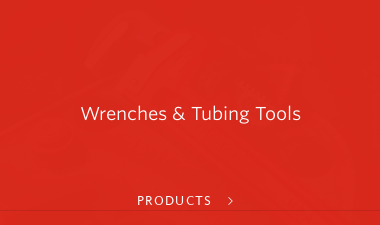What is the purpose of the call-to-action button?
Please use the image to provide a one-word or short phrase answer.

To explore products